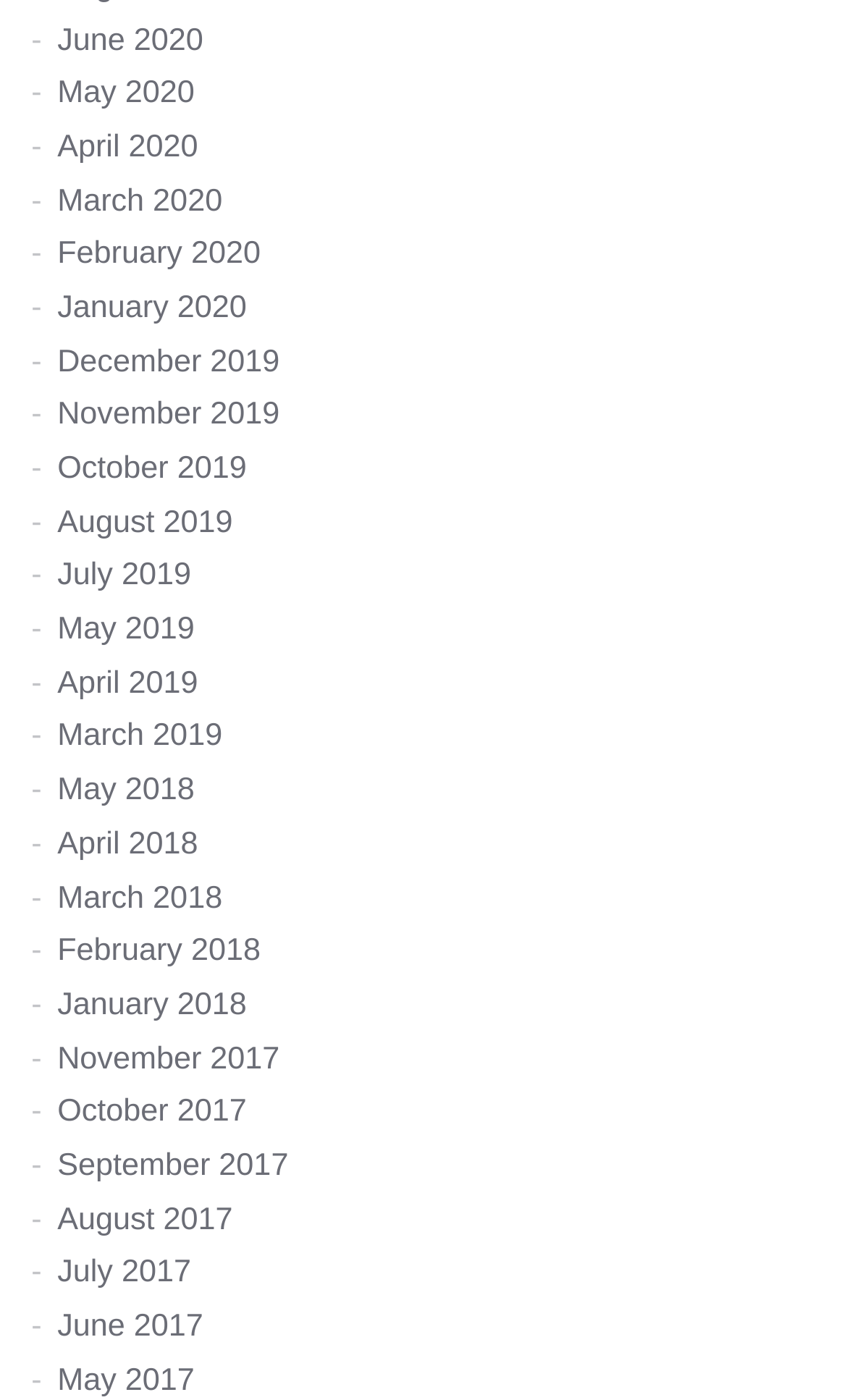Please provide the bounding box coordinates for the element that needs to be clicked to perform the instruction: "view April 2019". The coordinates must consist of four float numbers between 0 and 1, formatted as [left, top, right, bottom].

[0.068, 0.476, 0.234, 0.501]